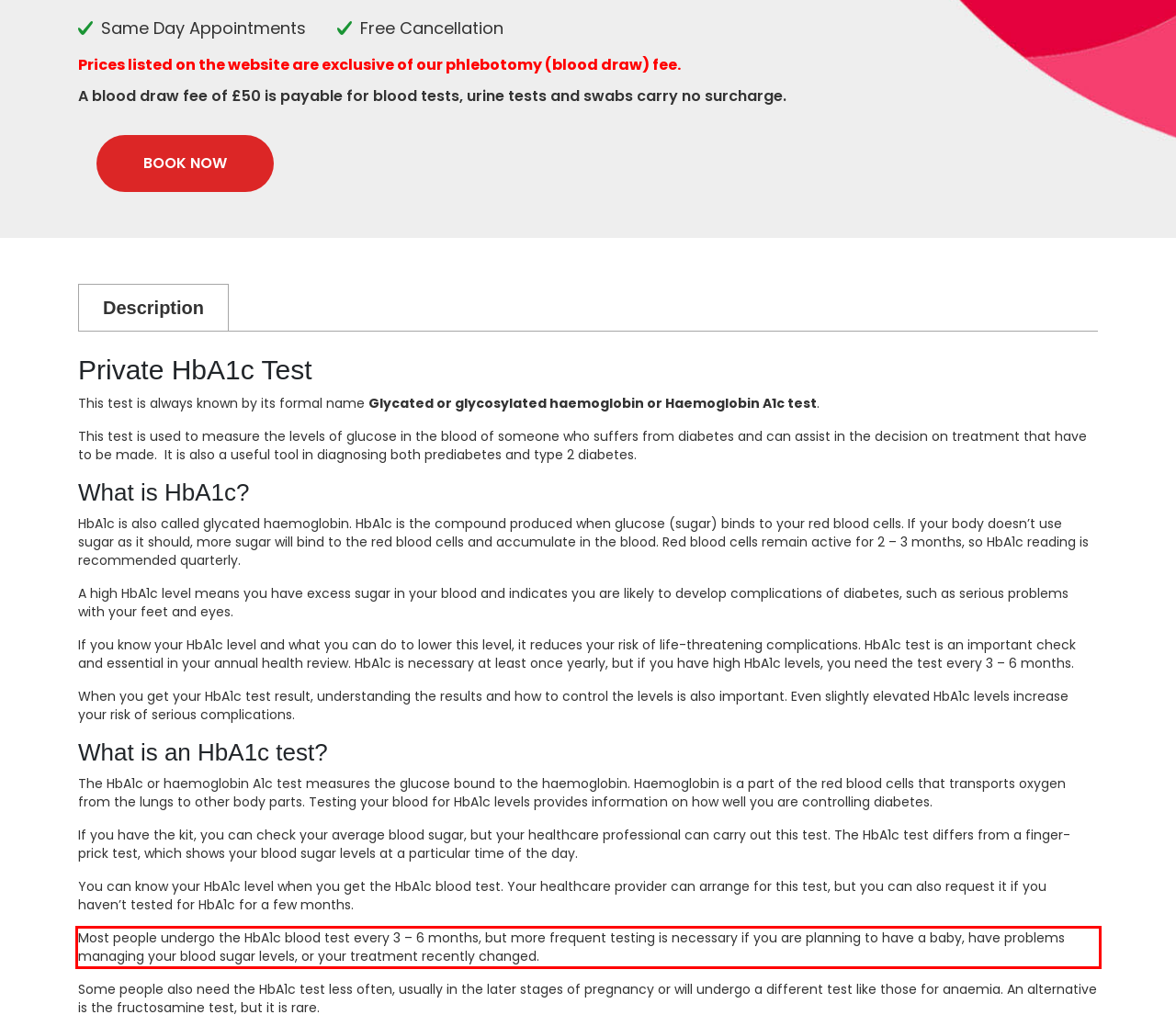You have a screenshot of a webpage, and there is a red bounding box around a UI element. Utilize OCR to extract the text within this red bounding box.

Most people undergo the HbA1c blood test every 3 – 6 months, but more frequent testing is necessary if you are planning to have a baby, have problems managing your blood sugar levels, or your treatment recently changed.